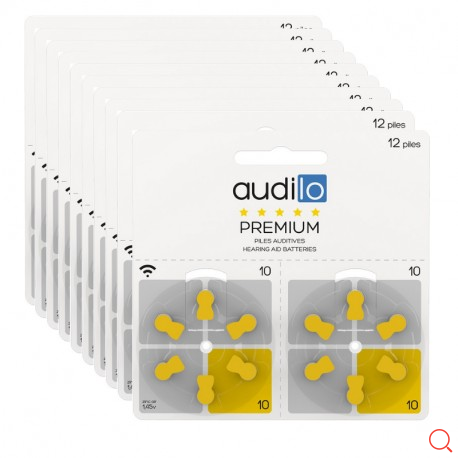Provide a comprehensive description of the image.

The image showcases a pack of 20 Audilo Premium hearing aid batteries, specifically designed as type 10 batteries. Each pack features an easy-to-open design, with clearly marked sections indicating the number "10" in a prominent yellow and gray color scheme. The packaging highlights the batteries' premium quality, suitable for modern hearing aids and assistive listening devices. Ideal for ensuring optimal performance, these batteries are essential for individuals reliant on hearing aids. The product is sold in a convenient pack, making it easy to stock up for ongoing use.